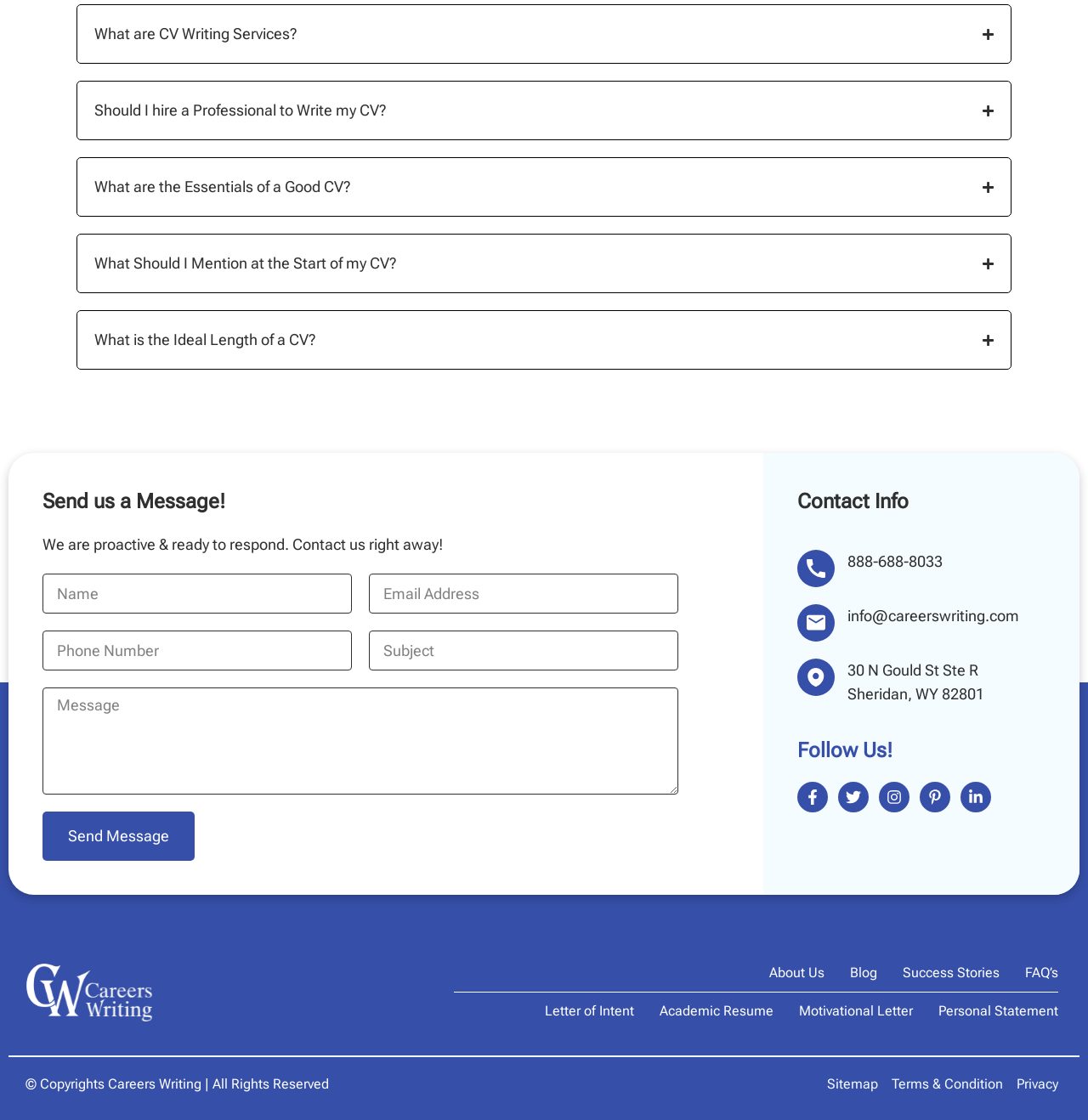Reply to the question below using a single word or brief phrase:
What is the address of the company?

30 N Gould St Ste R Sheridan, WY 82801